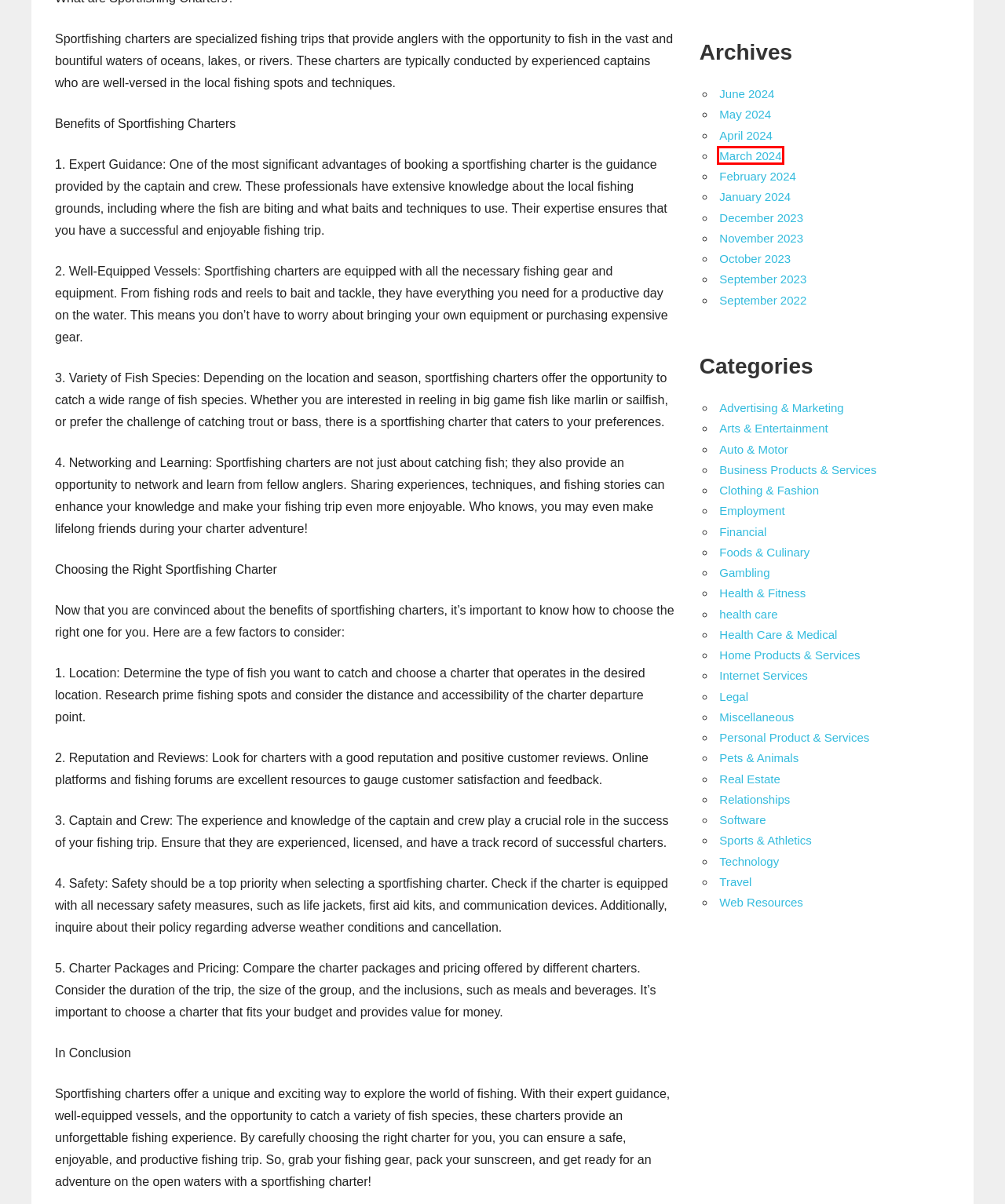Examine the screenshot of a webpage with a red bounding box around a specific UI element. Identify which webpage description best matches the new webpage that appears after clicking the element in the red bounding box. Here are the candidates:
A. Home Products & Services – Kik Free Bie
B. March 2024 – Kik Free Bie
C. September 2022 – Kik Free Bie
D. Health & Fitness – Kik Free Bie
E. Technology – Kik Free Bie
F. November 2023 – Kik Free Bie
G. Sports & Athletics – Kik Free Bie
H. April 2024 – Kik Free Bie

B